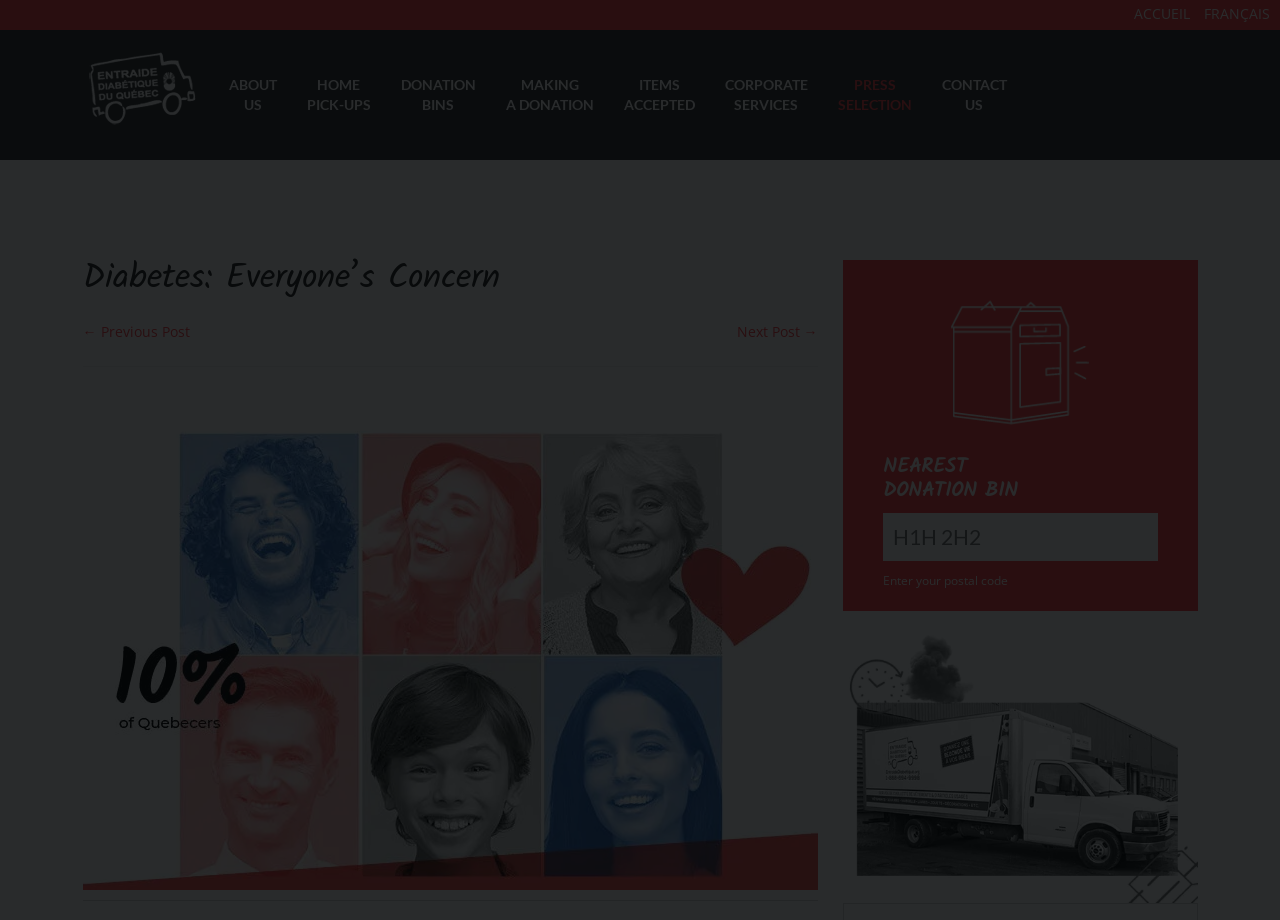What is the main topic of the webpage?
Please ensure your answer is as detailed and informative as possible.

The main topic of the webpage is diabetes, which is indicated by the heading 'Diabetes: Everyone’s Concern' and the presence of related links and content on the webpage.